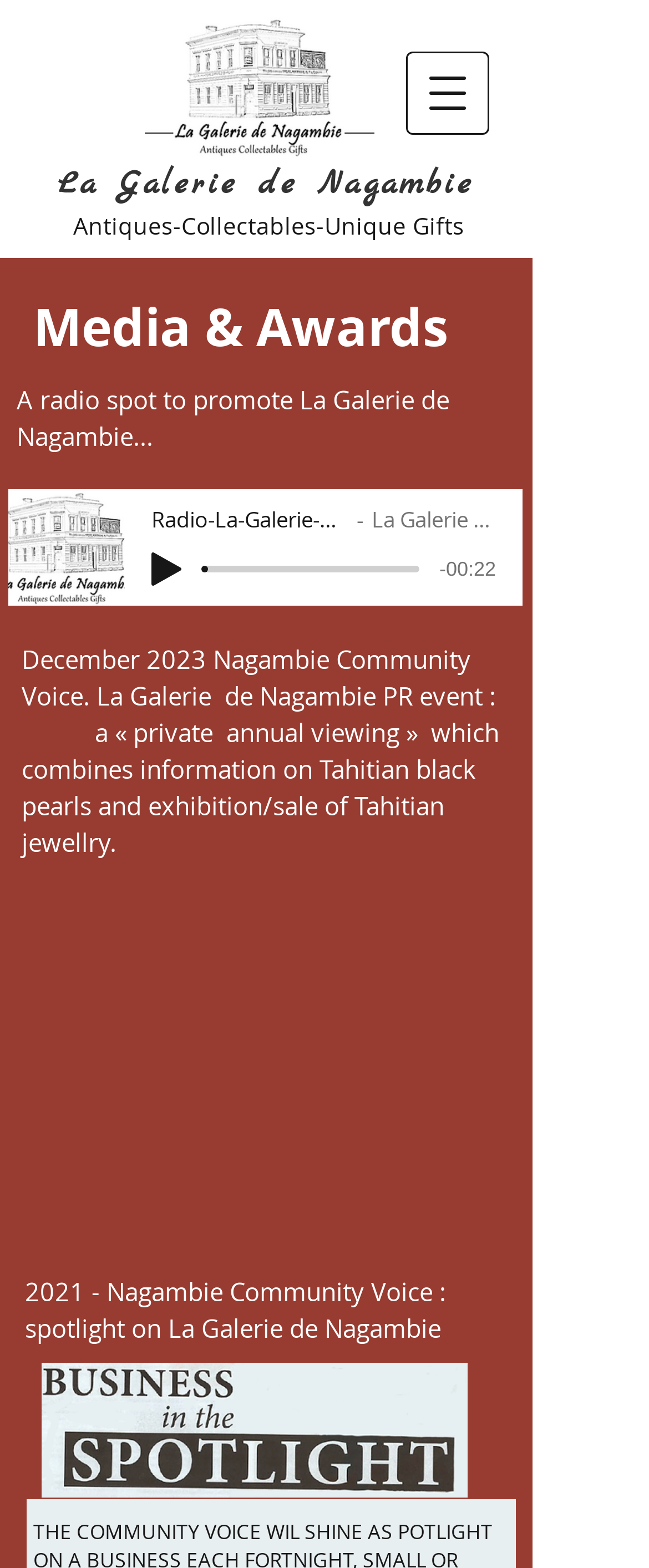Refer to the element description aria-label="Play" and identify the corresponding bounding box in the screenshot. Format the coordinates as (top-left x, top-left y, bottom-right x, bottom-right y) with values in the range of 0 to 1.

[0.233, 0.352, 0.279, 0.373]